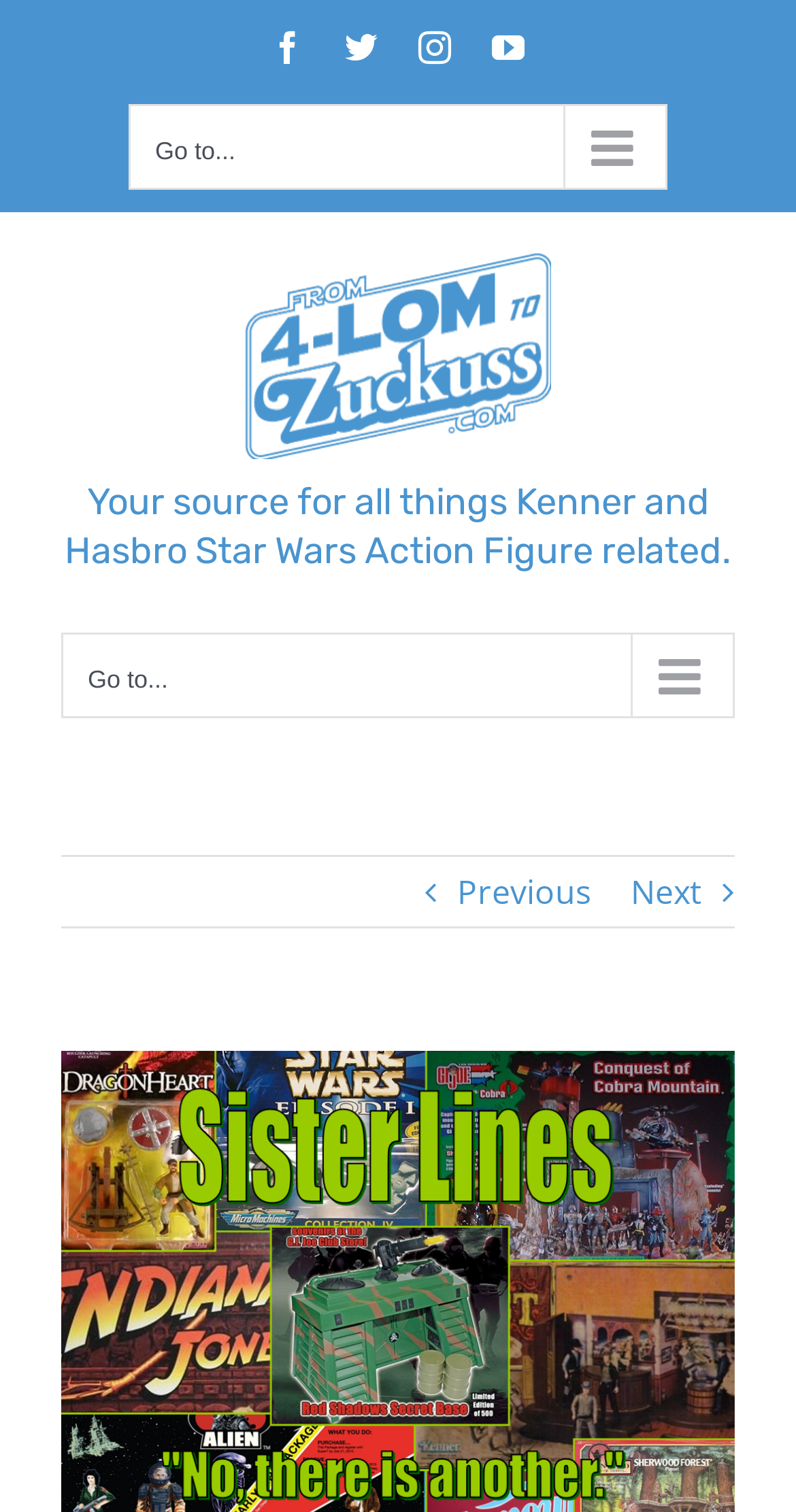Respond with a single word or phrase:
How many social media links are at the top of the page?

4